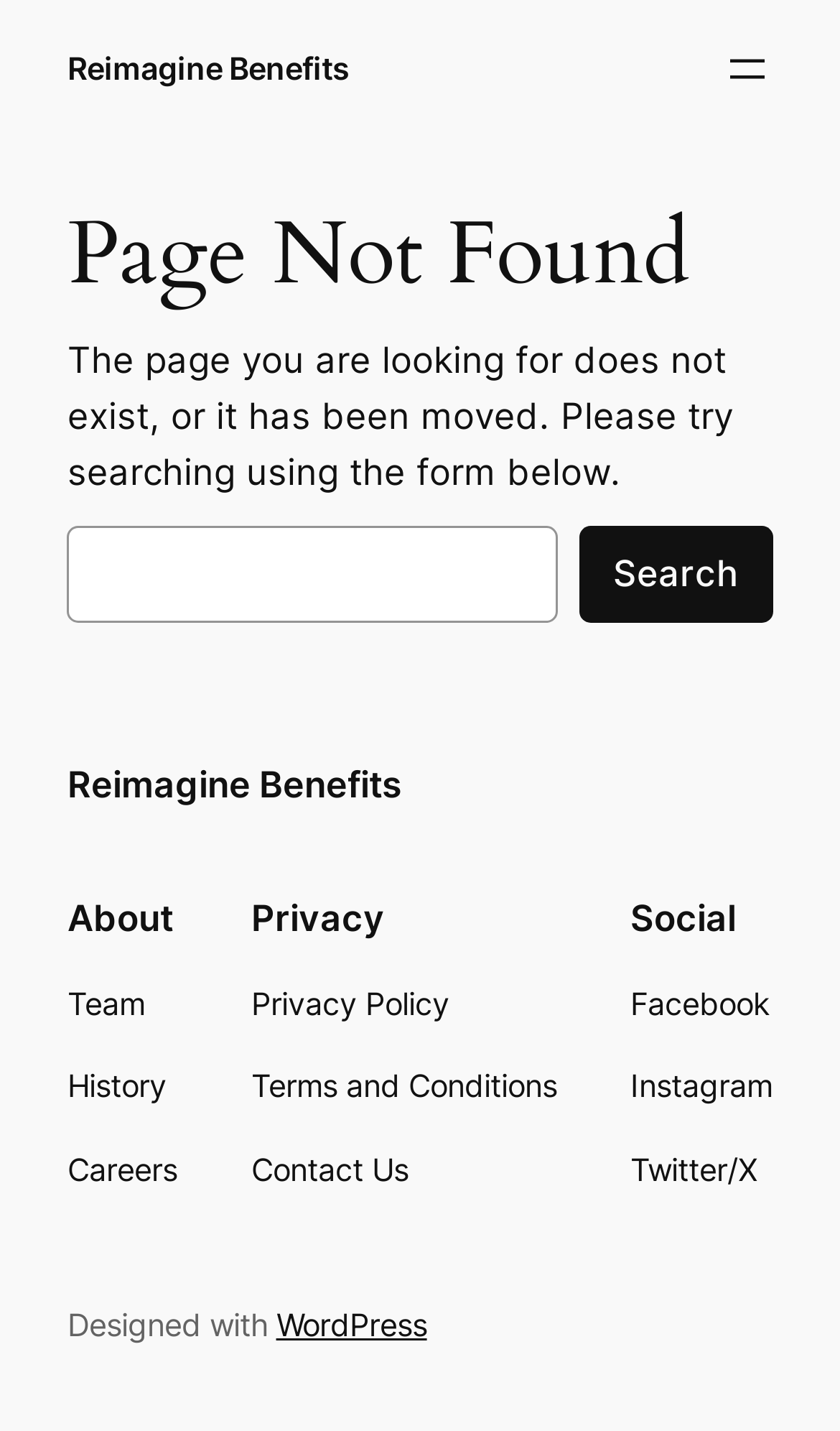Locate the bounding box coordinates of the clickable part needed for the task: "Search for something".

[0.08, 0.367, 0.92, 0.435]